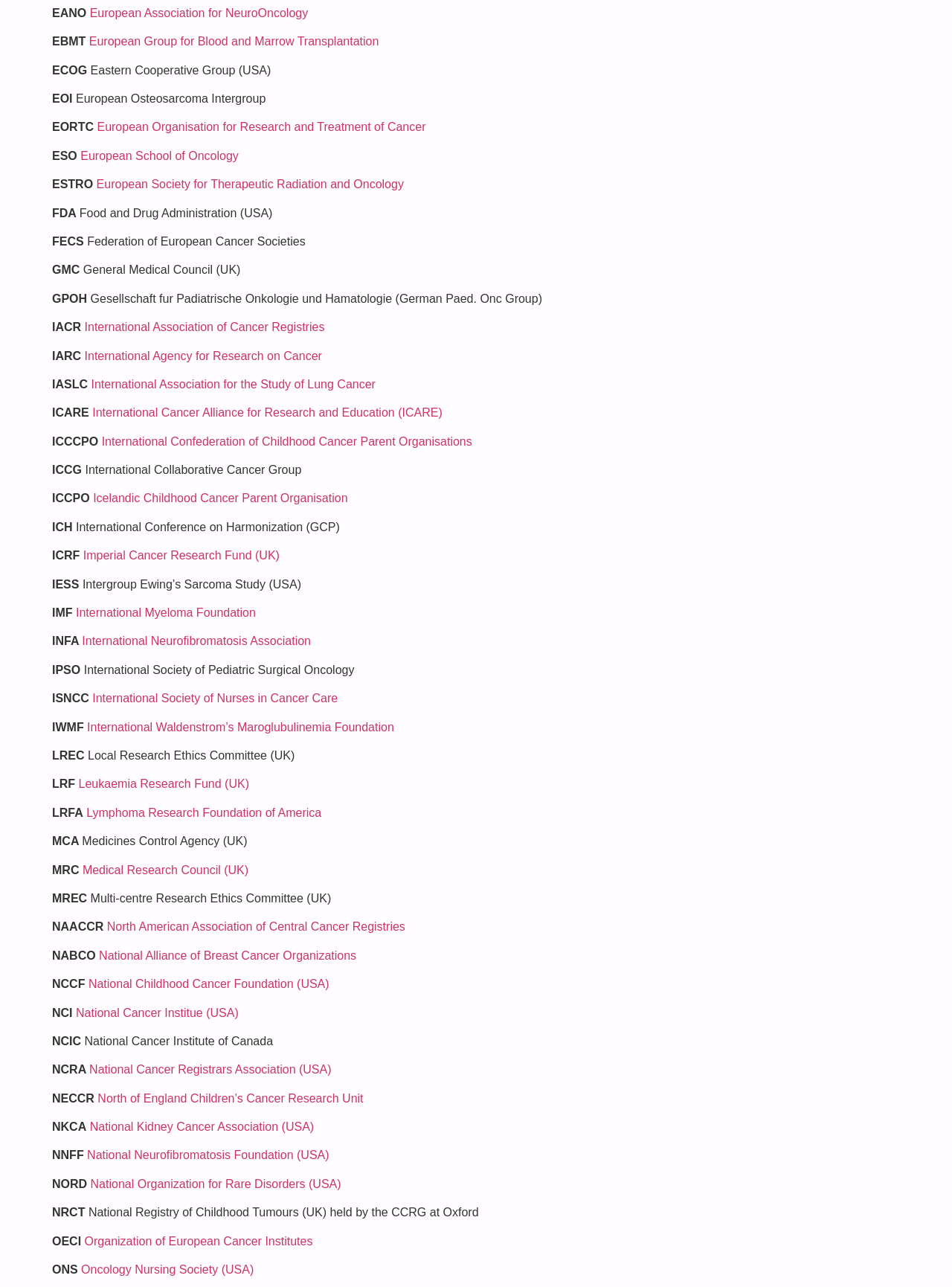Analyze the image and answer the question with as much detail as possible: 
How many organizations are listed on this webpage?

I counted the number of links and static texts on the webpage, and there are more than 40 organizations listed.